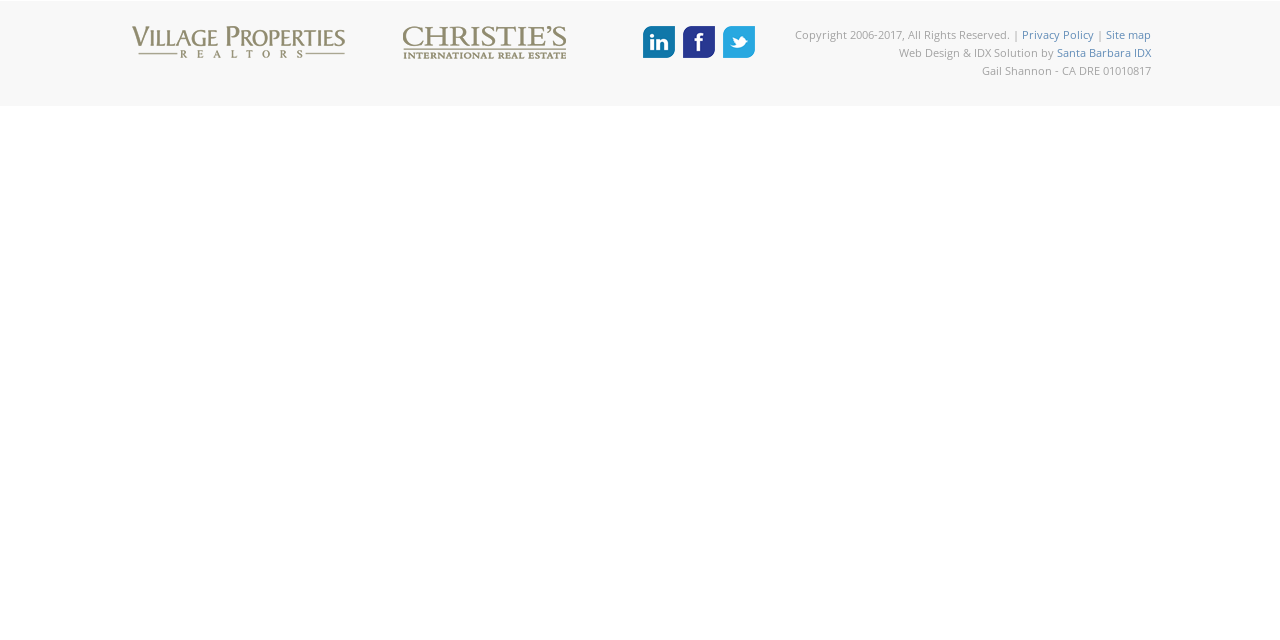Determine the bounding box for the HTML element described here: "alt="Gail Shannon Twitter"". The coordinates should be given as [left, top, right, bottom] with each number being a float between 0 and 1.

[0.565, 0.047, 0.59, 0.079]